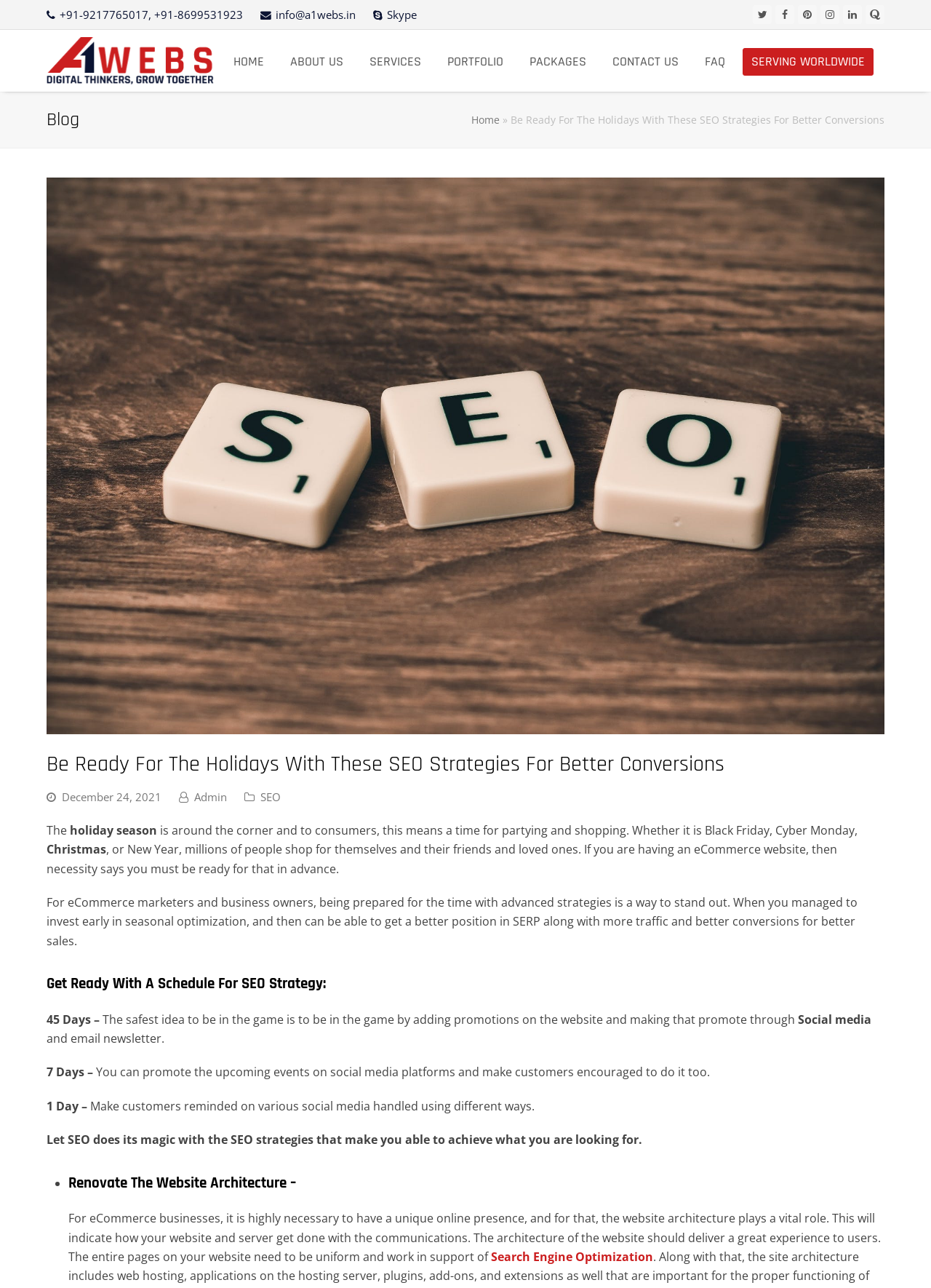Determine the bounding box for the HTML element described here: "Packages". The coordinates should be given as [left, top, right, bottom] with each number being a float between 0 and 1.

[0.569, 0.033, 0.63, 0.061]